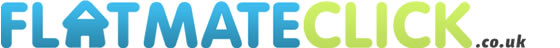Give a short answer using one word or phrase for the question:
What color is used for 'CLICK' in the logo?

Vibrant green